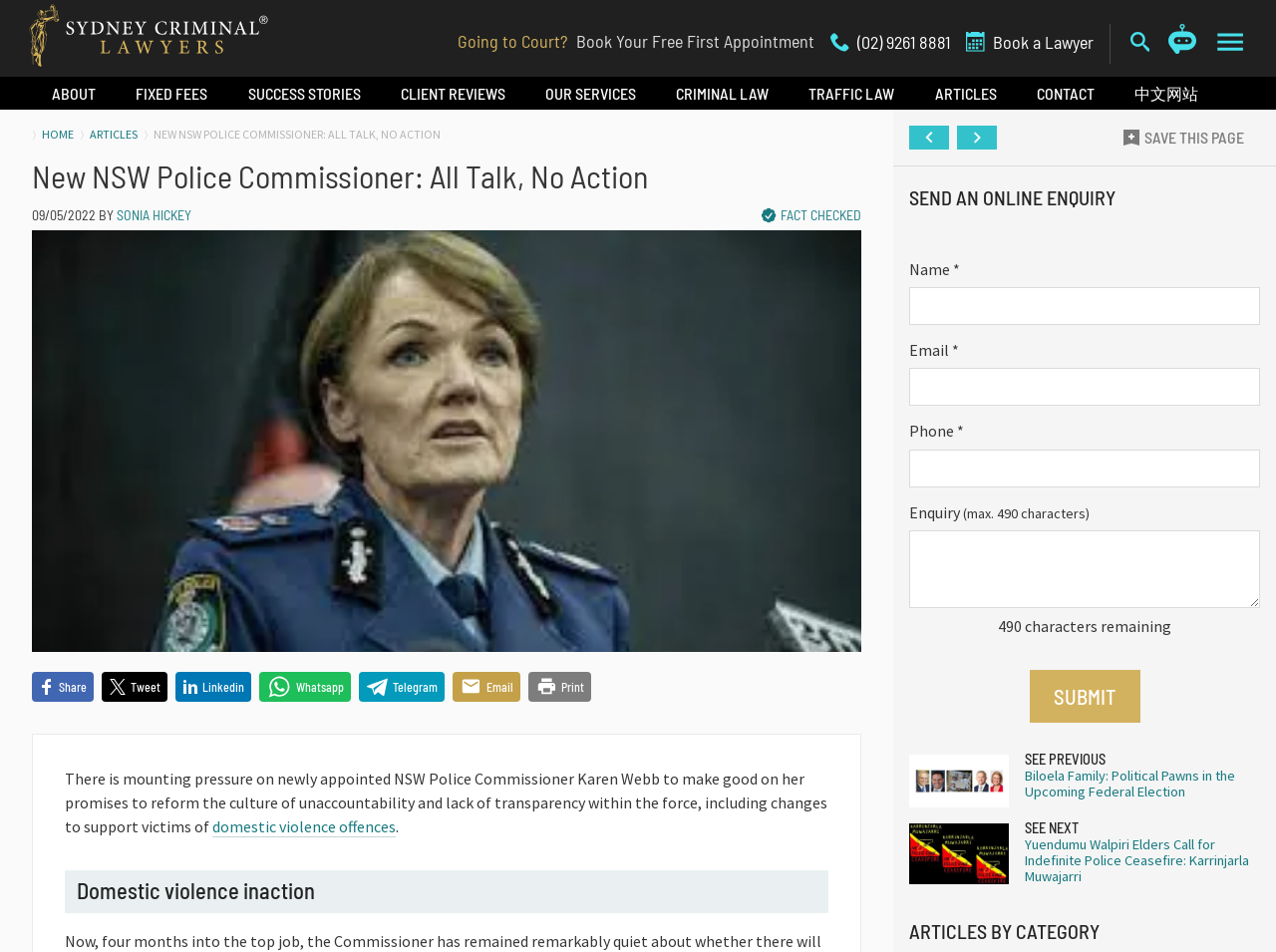Using the webpage screenshot and the element description Scrollio – Infinite Shopify Scroll, determine the bounding box coordinates. Specify the coordinates in the format (top-left x, top-left y, bottom-right x, bottom-right y) with values ranging from 0 to 1.

None